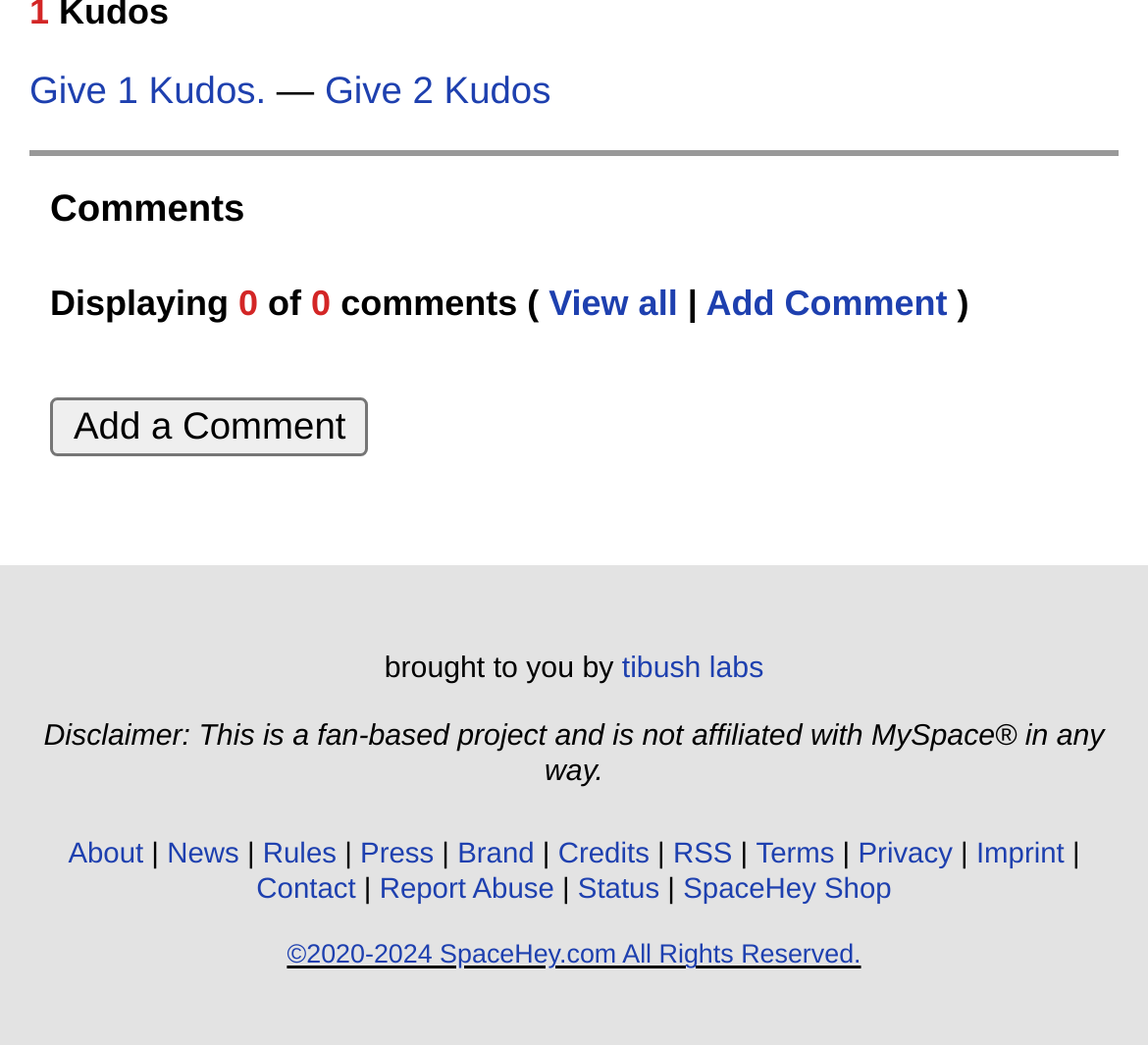Kindly determine the bounding box coordinates for the clickable area to achieve the given instruction: "View all comments".

[0.478, 0.27, 0.59, 0.309]